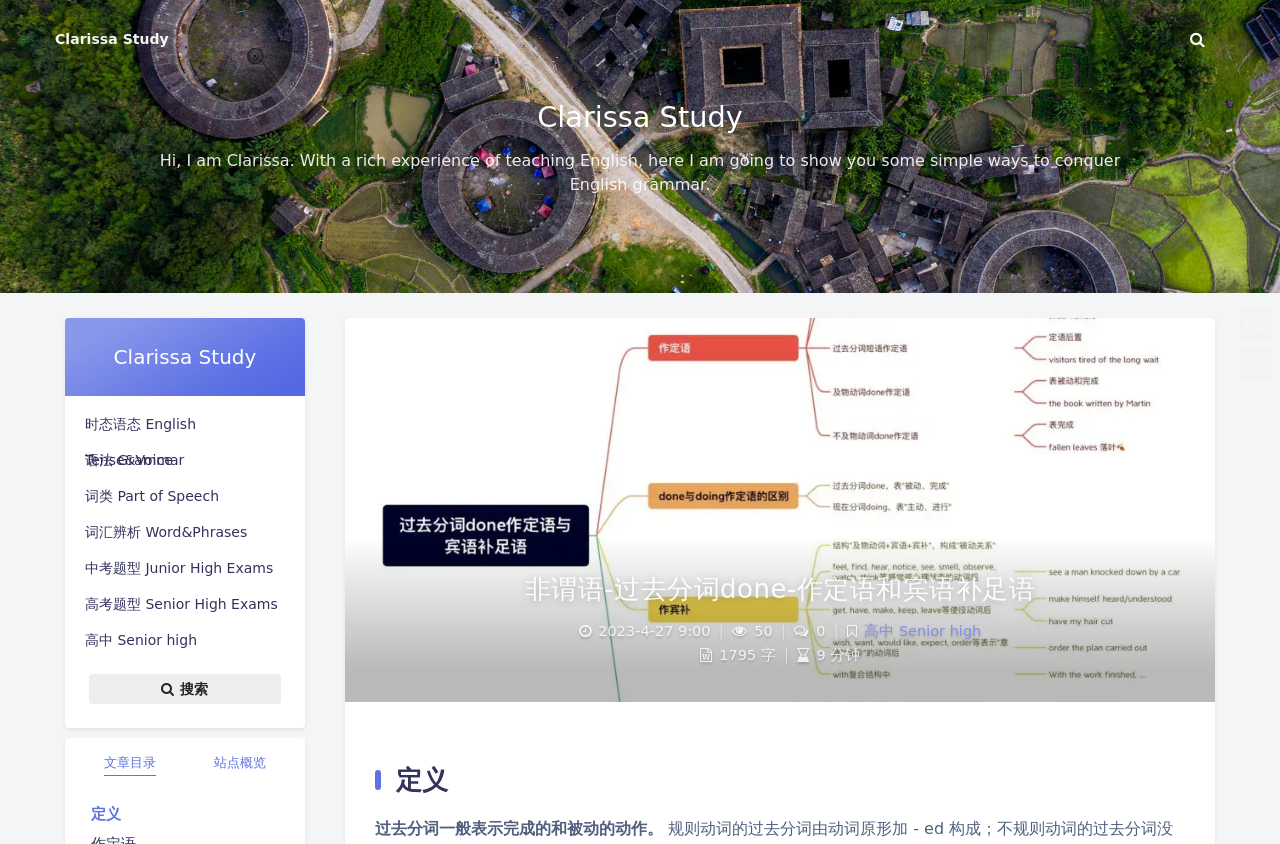Use a single word or phrase to answer the question: 
What is the topic of the current article?

非谓语-过去分词